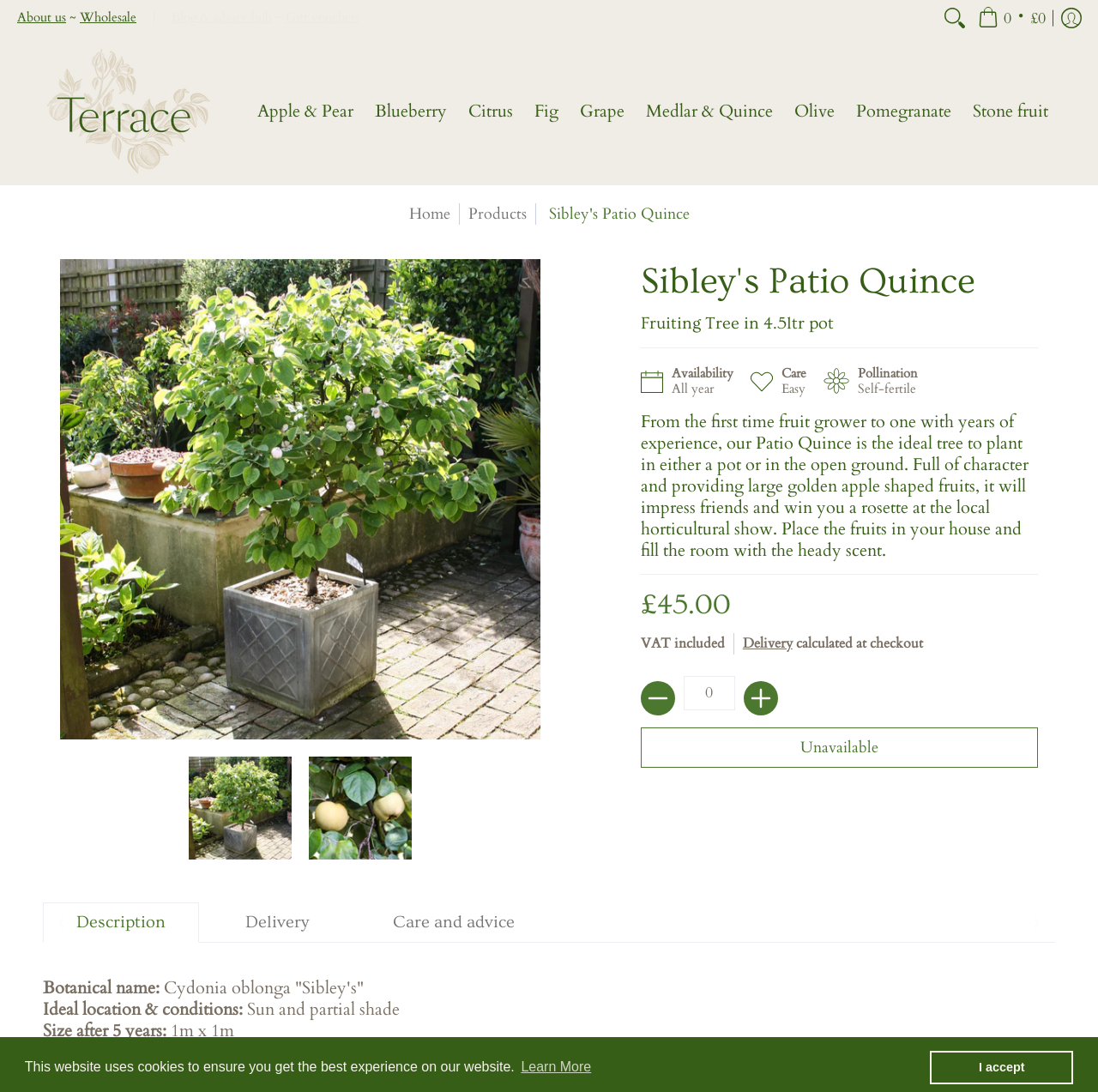Please indicate the bounding box coordinates of the element's region to be clicked to achieve the instruction: "Click the 'Basket' button". Provide the coordinates as four float numbers between 0 and 1, i.e., [left, top, right, bottom].

[0.884, 0.0, 0.959, 0.033]